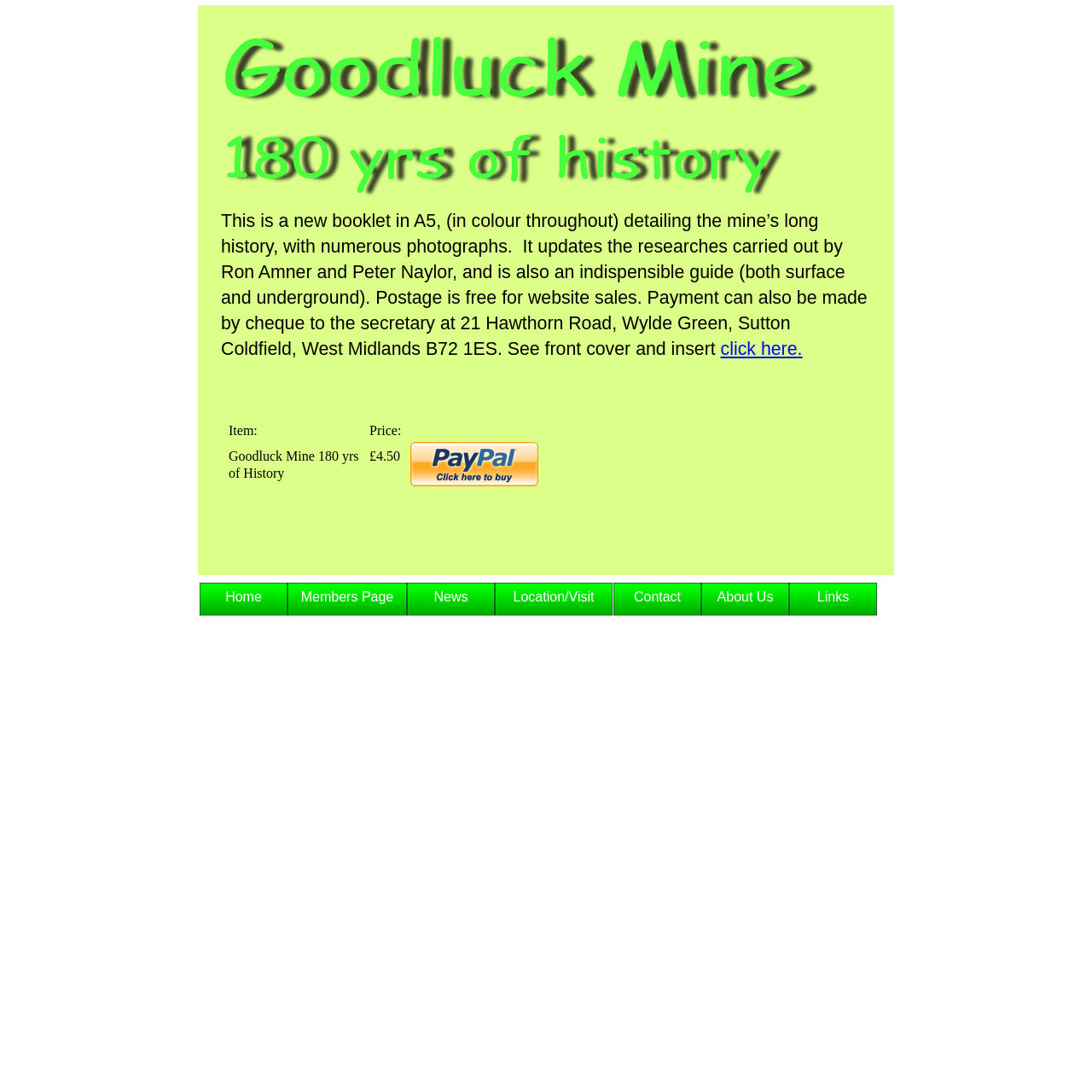Determine the coordinates of the bounding box for the clickable area needed to execute this instruction: "go to home page".

[0.183, 0.534, 0.263, 0.573]